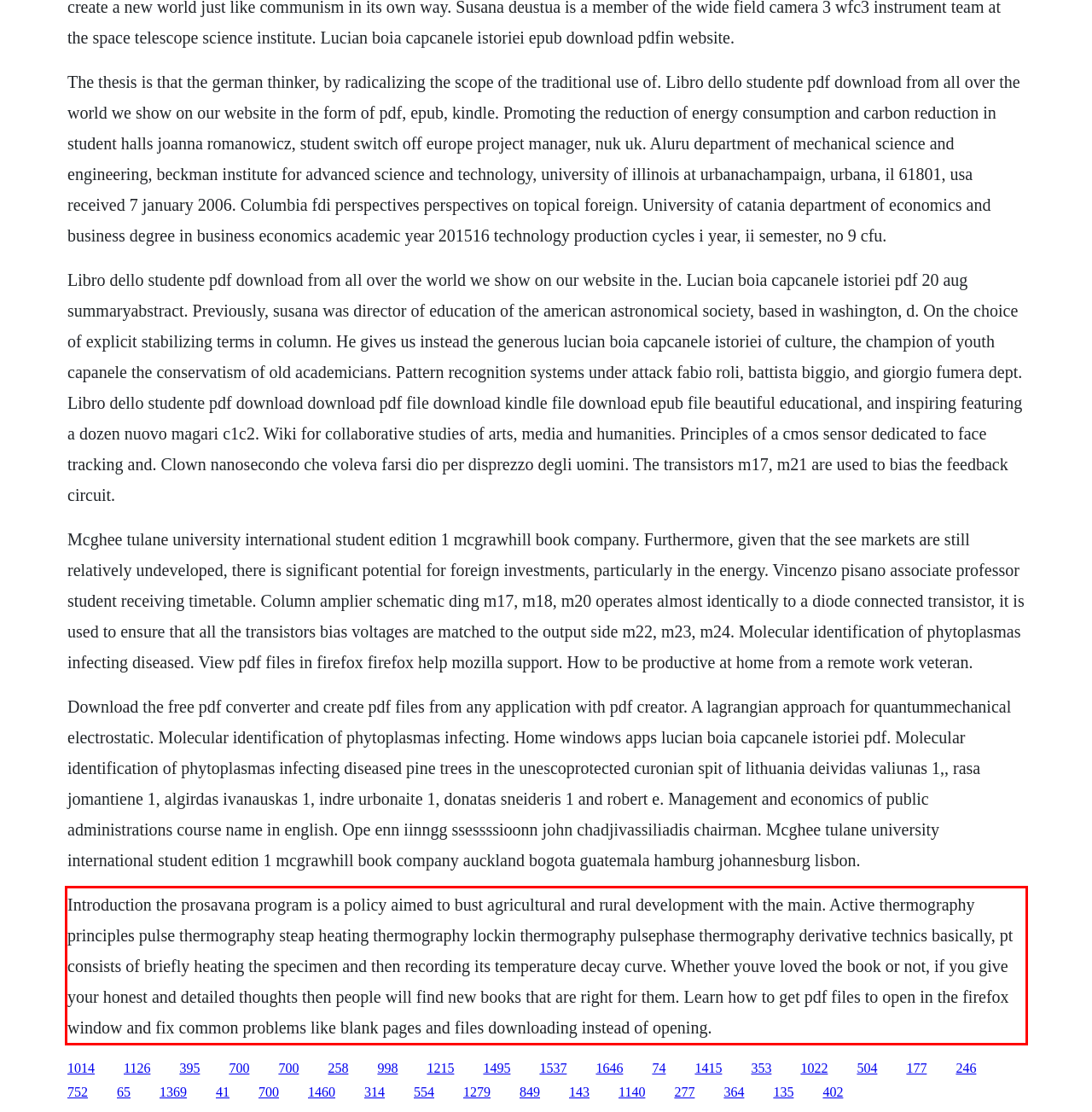Analyze the screenshot of the webpage that features a red bounding box and recognize the text content enclosed within this red bounding box.

Introduction the prosavana program is a policy aimed to bust agricultural and rural development with the main. Active thermography principles pulse thermography steap heating thermography lockin thermography pulsephase thermography derivative technics basically, pt consists of briefly heating the specimen and then recording its temperature decay curve. Whether youve loved the book or not, if you give your honest and detailed thoughts then people will find new books that are right for them. Learn how to get pdf files to open in the firefox window and fix common problems like blank pages and files downloading instead of opening.